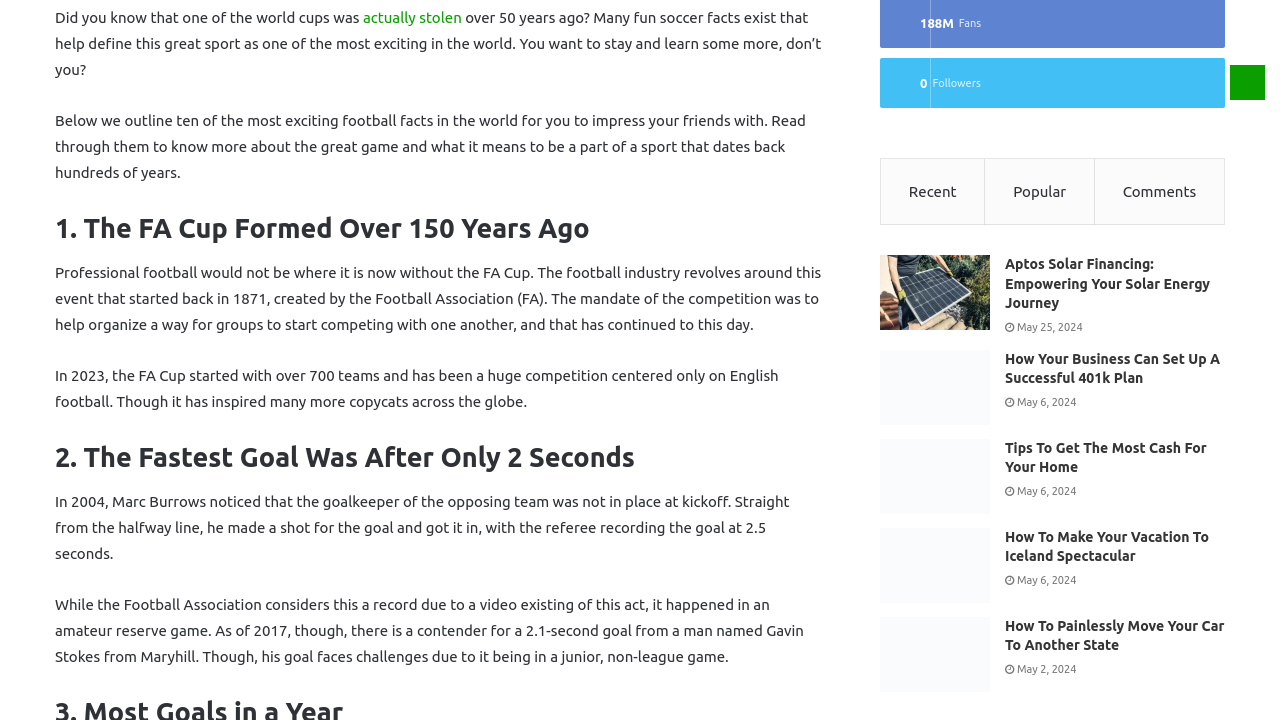Please mark the clickable region by giving the bounding box coordinates needed to complete this instruction: "Read the article about Aptos Solar Financing".

[0.688, 0.354, 0.773, 0.458]